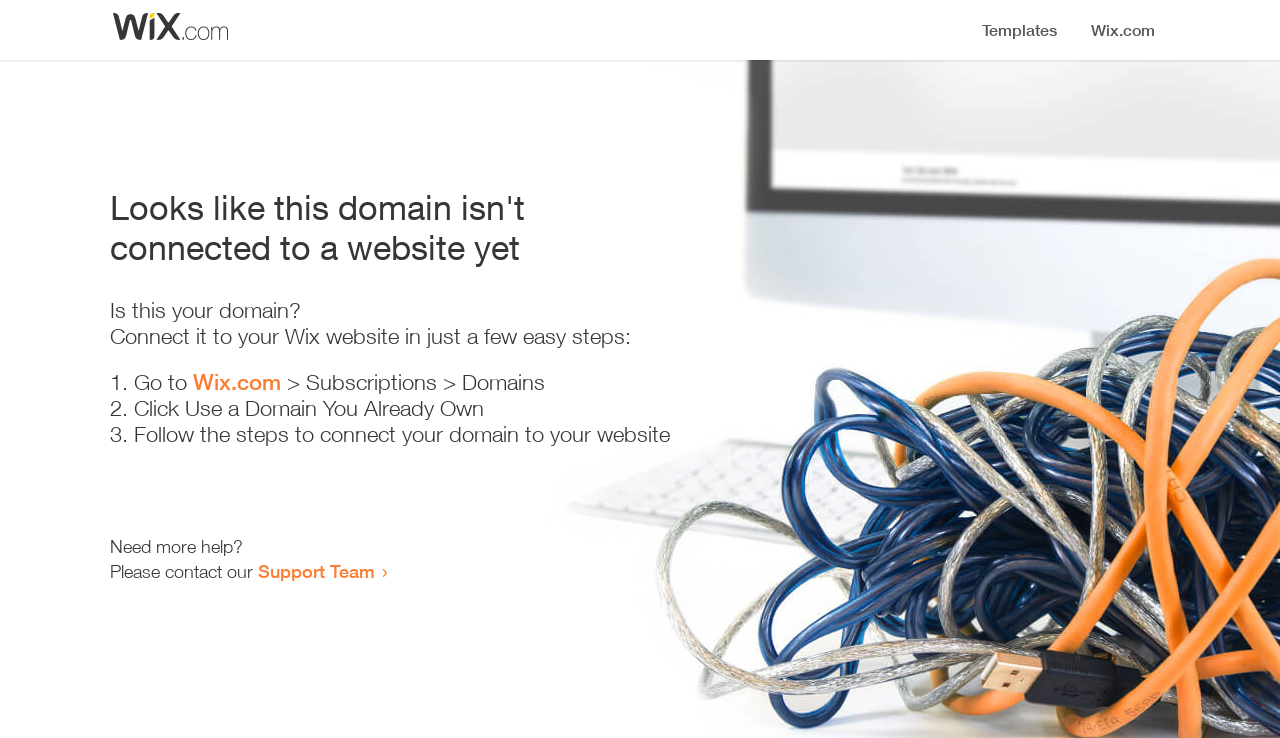Please determine and provide the text content of the webpage's heading.

Looks like this domain isn't
connected to a website yet